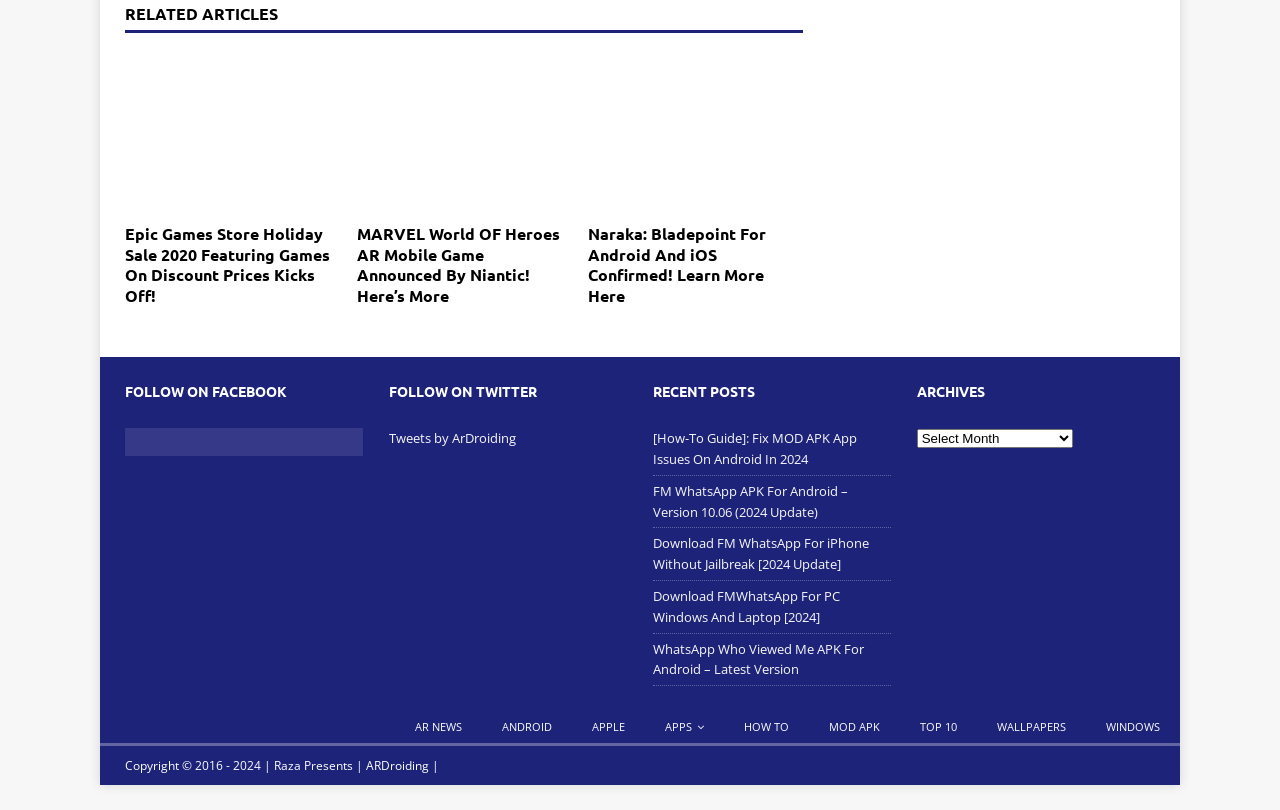Can you identify the bounding box coordinates of the clickable region needed to carry out this instruction: 'View recent posts'? The coordinates should be four float numbers within the range of 0 to 1, stated as [left, top, right, bottom].

[0.51, 0.472, 0.696, 0.504]